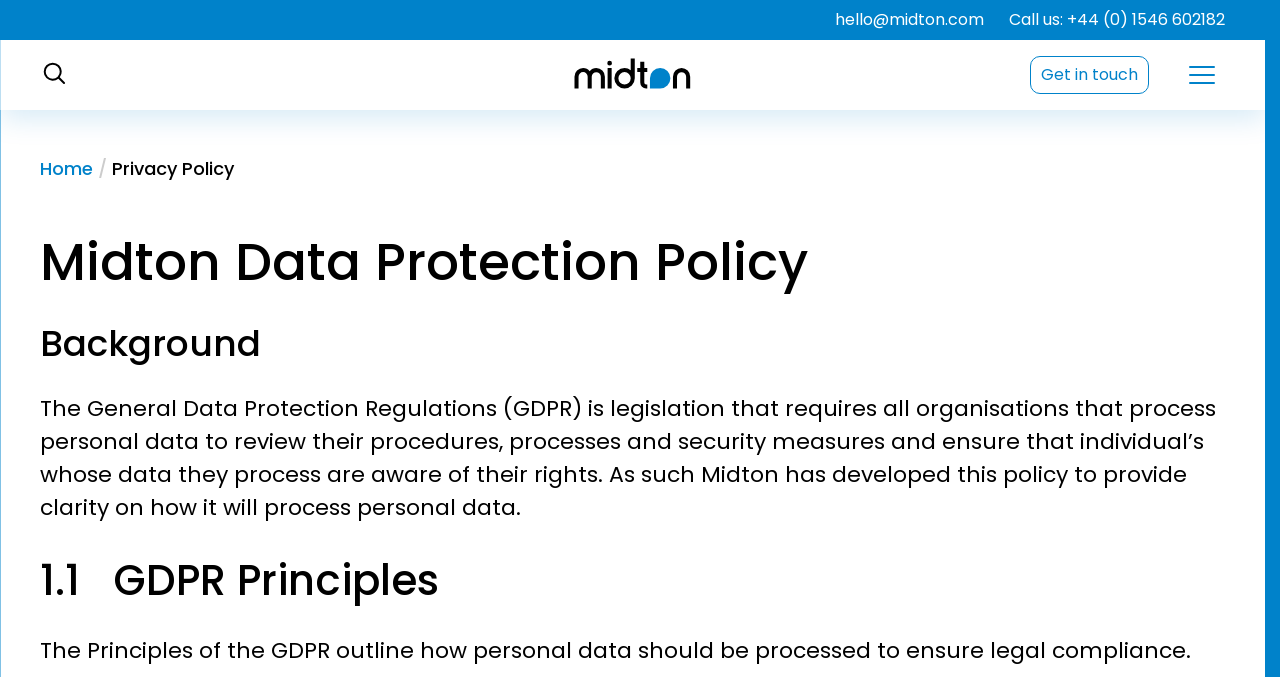What is the name of the policy described on this webpage?
Please provide a single word or phrase as your answer based on the screenshot.

Midton Data Protection Policy